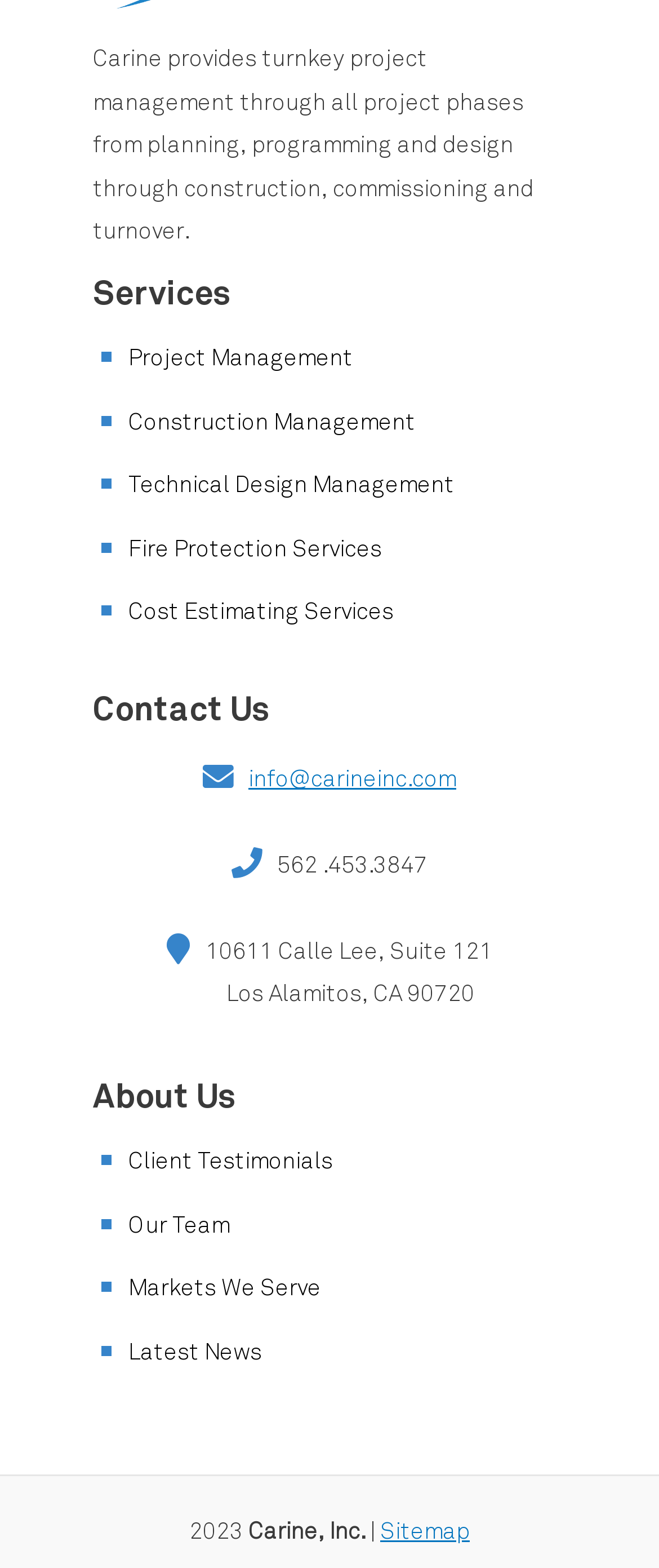Based on the image, provide a detailed response to the question:
What is the address of Carine?

The address of Carine can be found in the 'Contact Us' section of the footer, which is 10611 Calle Lee, Suite 121, Los Alamitos, CA 90720.